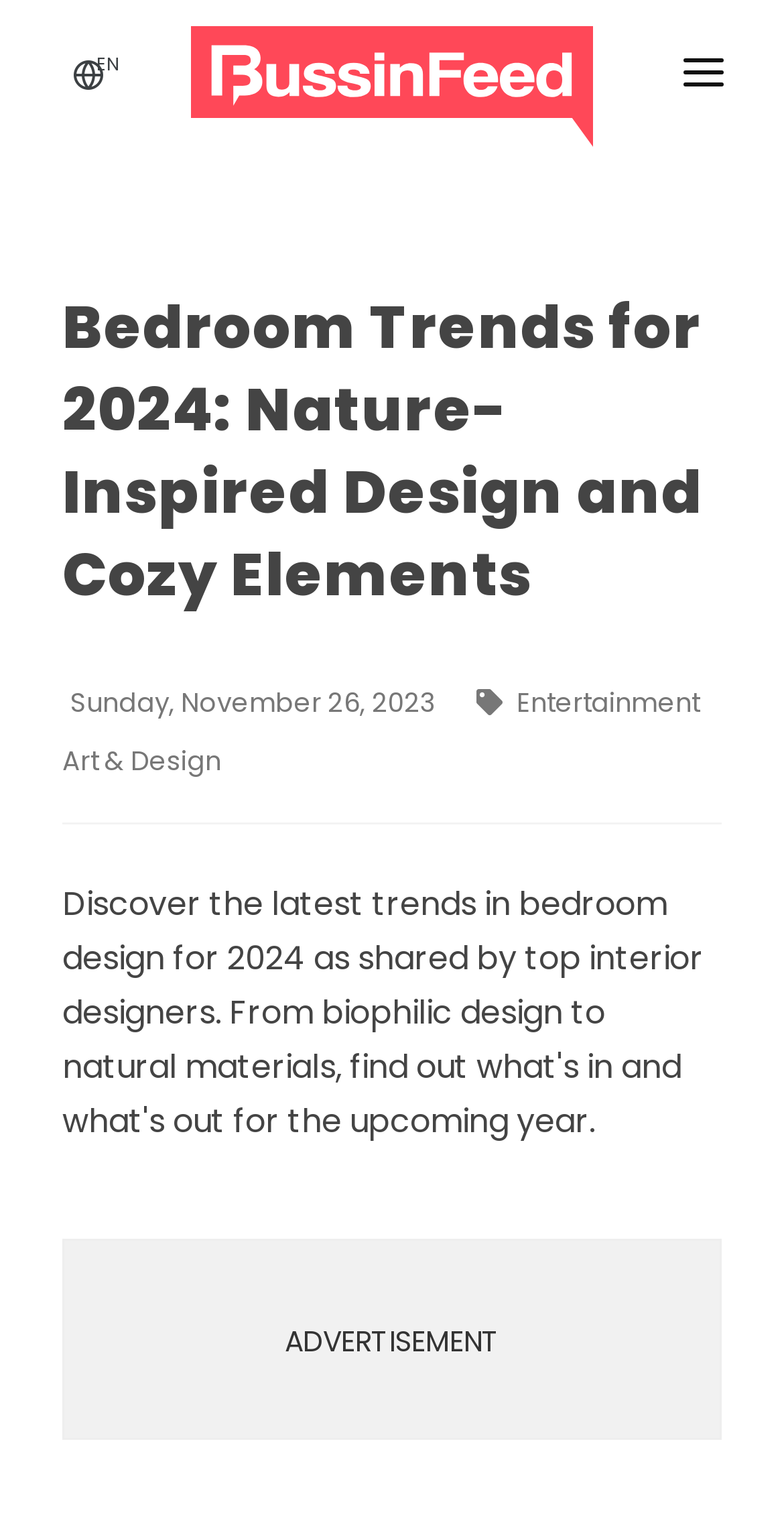Respond to the question below with a concise word or phrase:
What type of news is listed under 'SPORT'?

Various sports